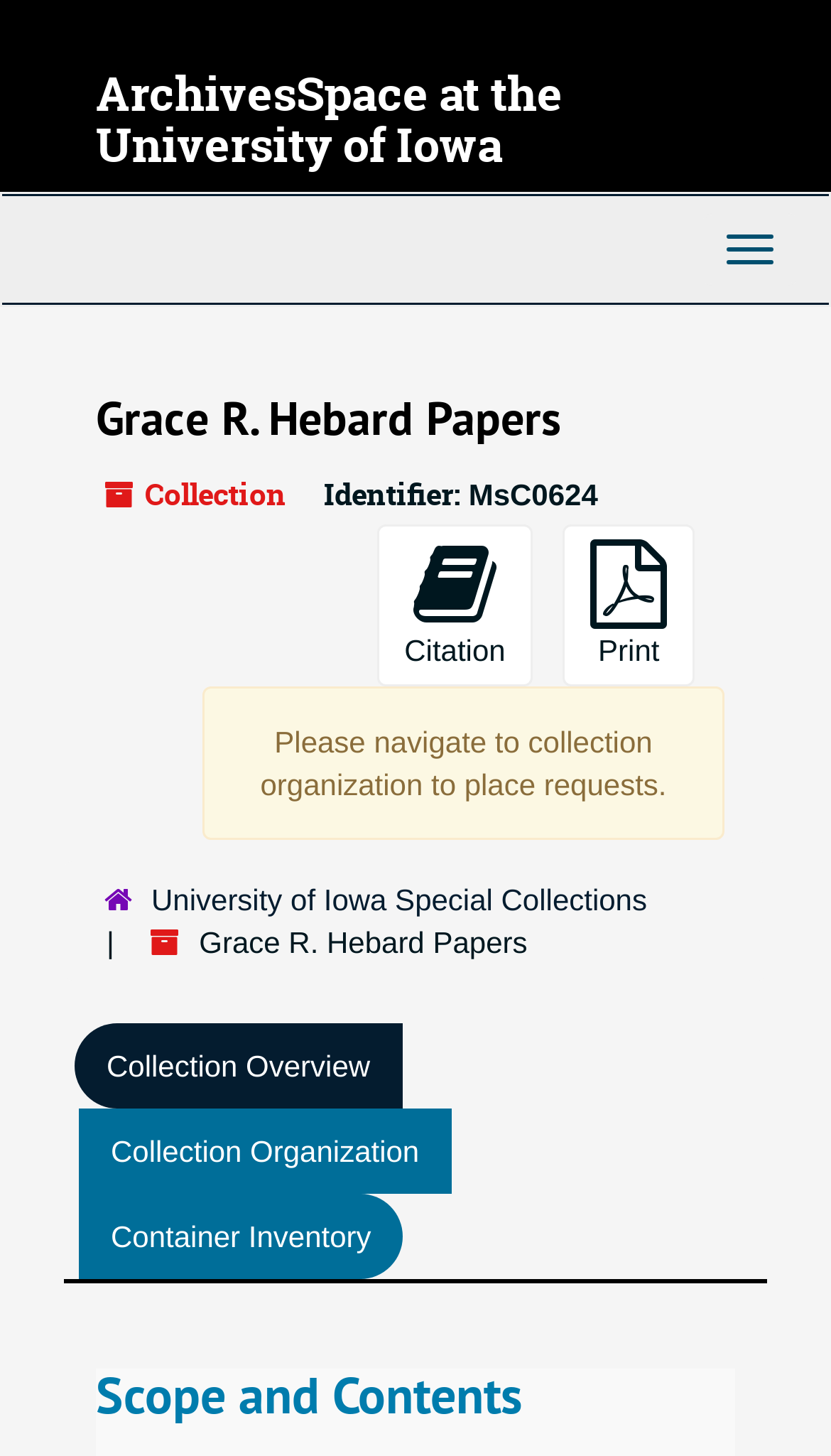What is the purpose of the button with the icon ''?
Answer the question with just one word or phrase using the image.

Citation